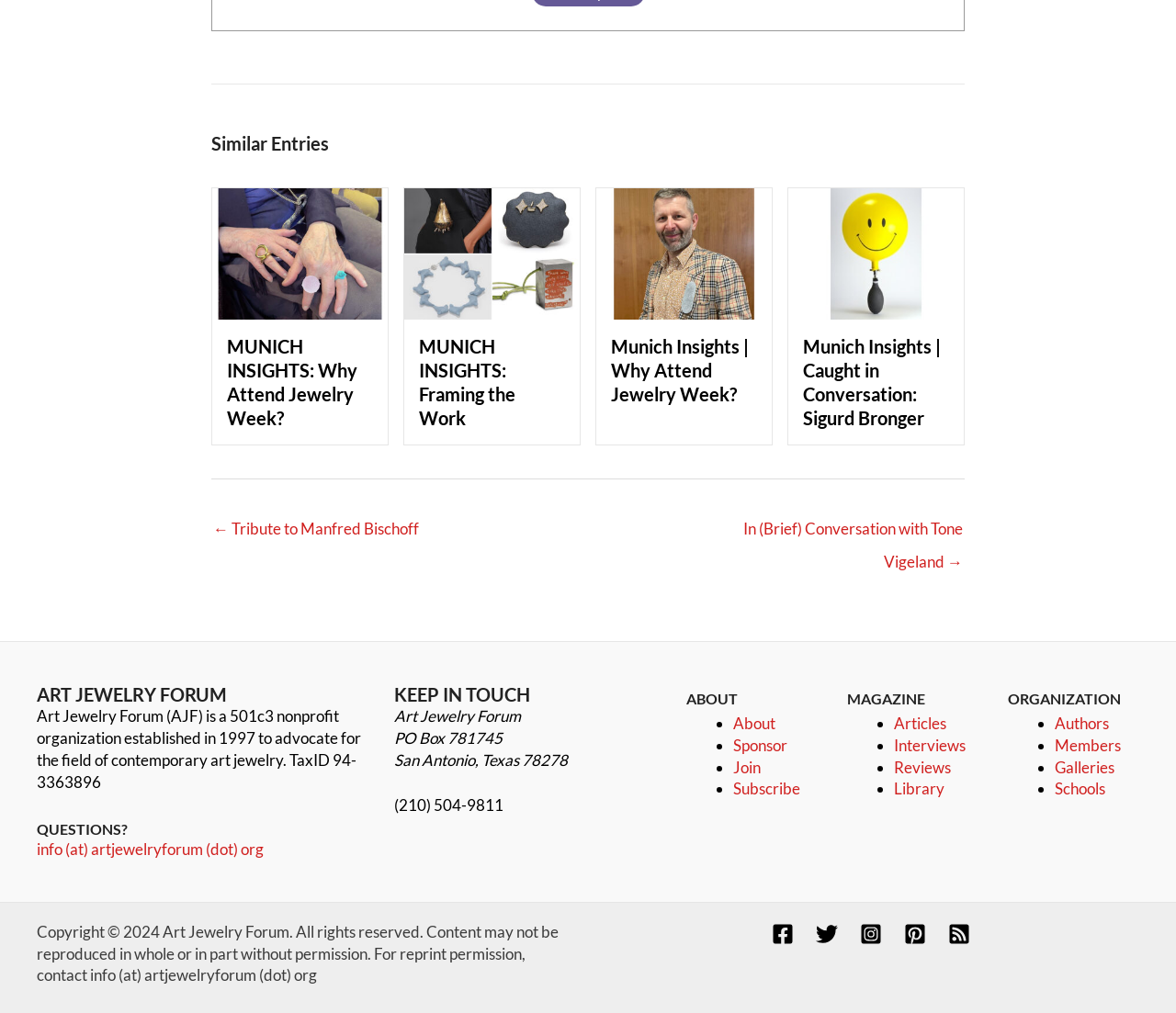Please identify the bounding box coordinates of the element I need to click to follow this instruction: "Contact us at 518-852-2858".

None